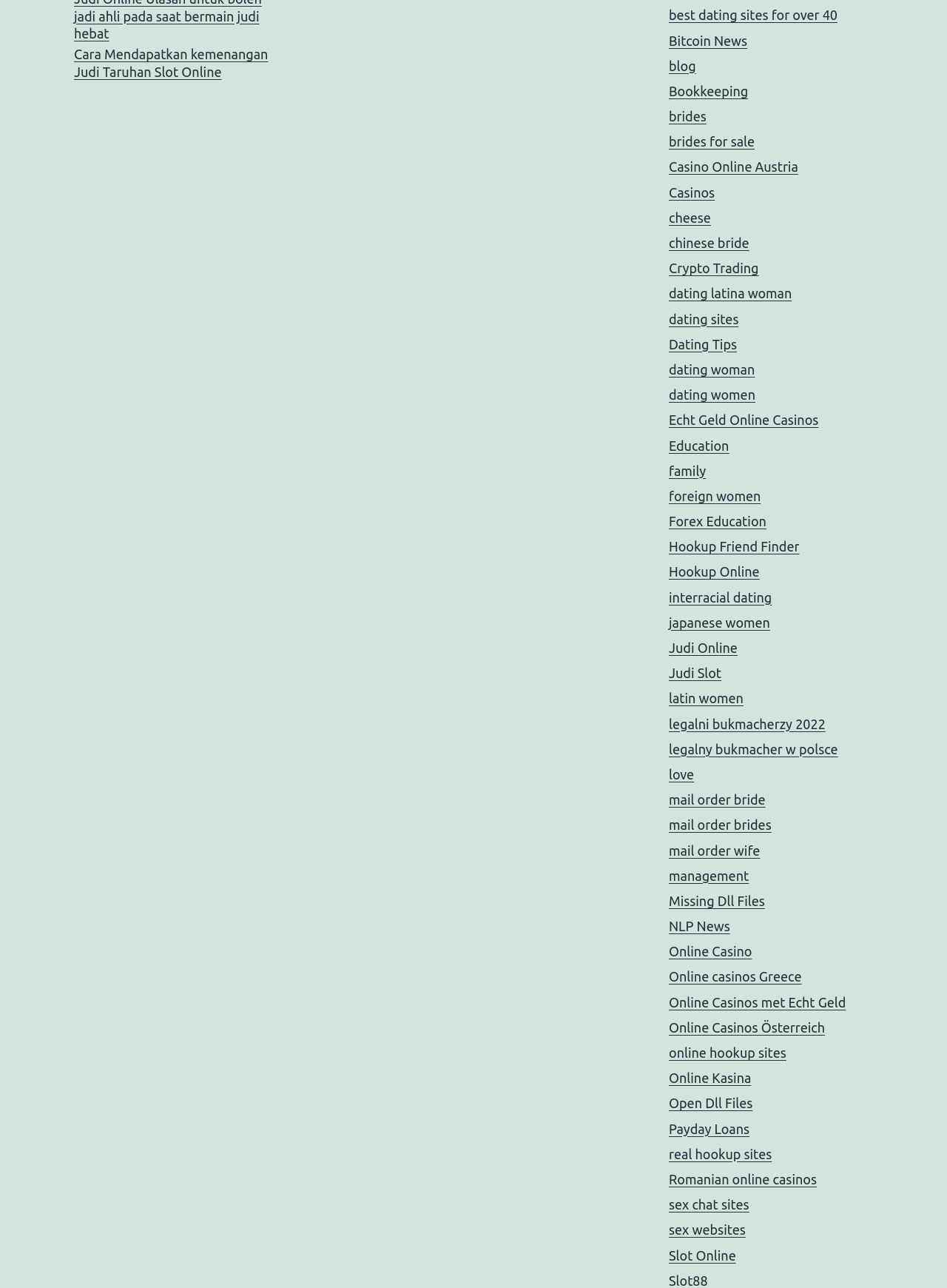How many links are on this webpage?
From the image, provide a succinct answer in one word or a short phrase.

431